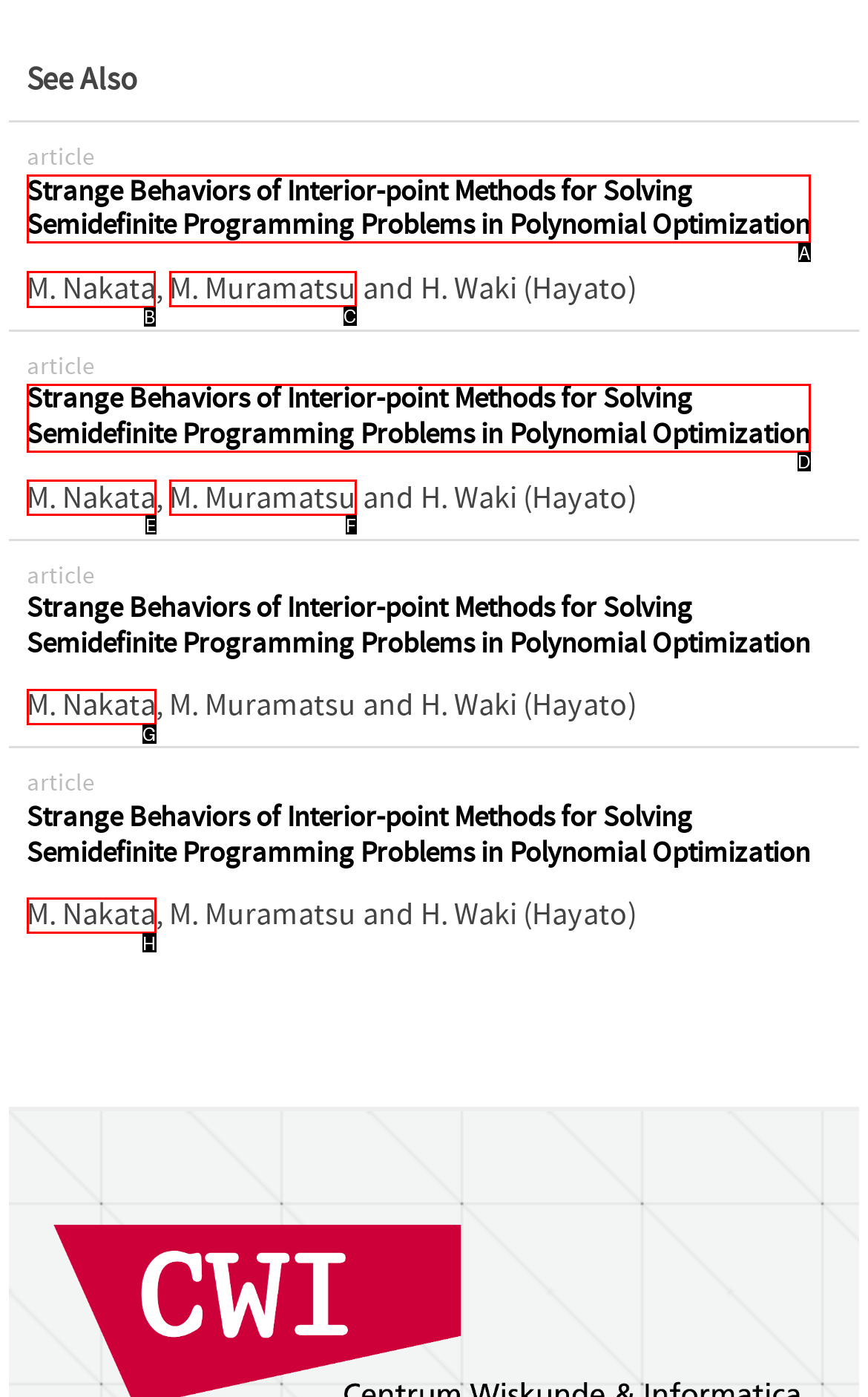Determine which option should be clicked to carry out this task: Click on the 'What are some confidence hacks?' link
State the letter of the correct choice from the provided options.

None